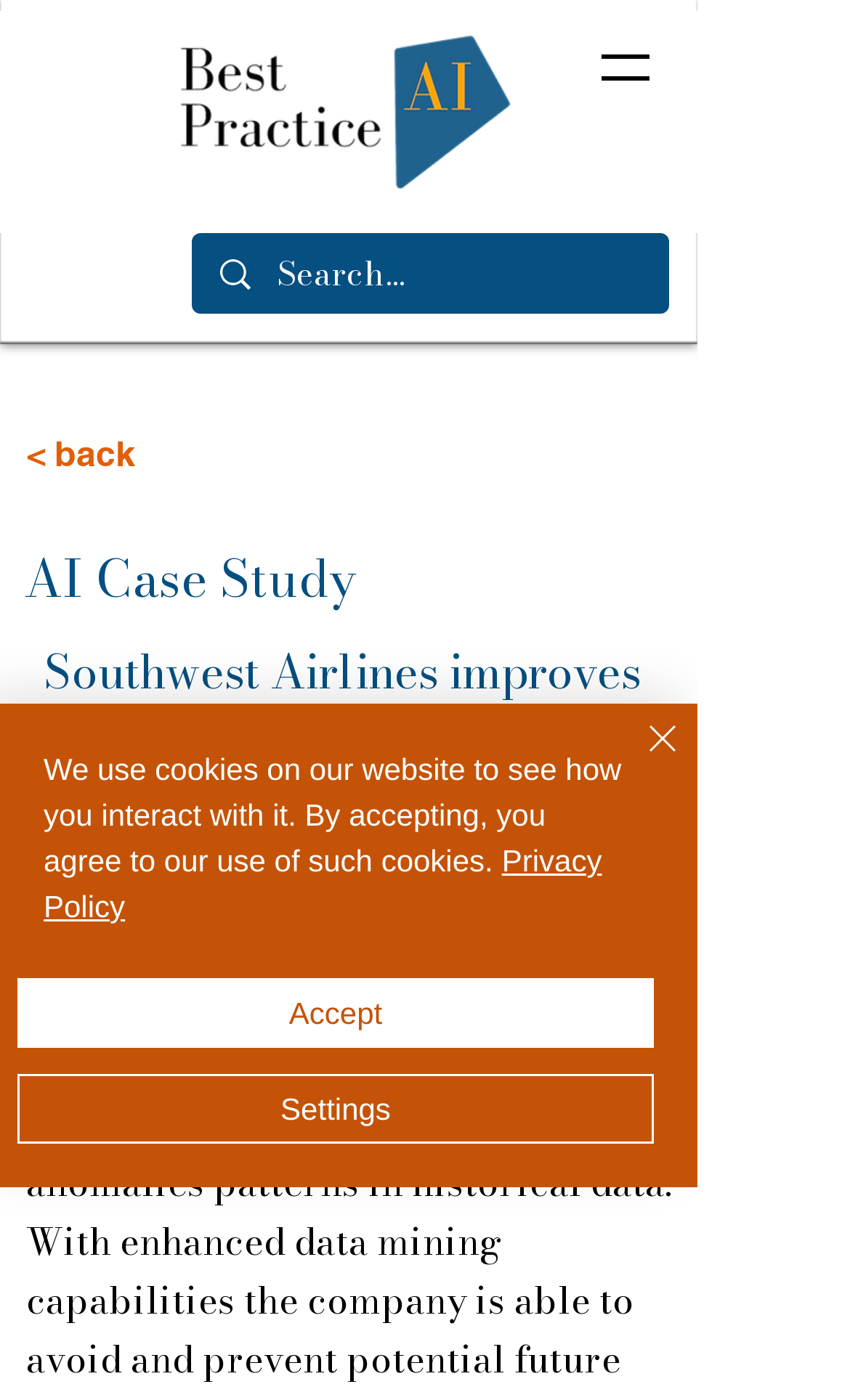What is the navigation menu button?
Please answer the question with a single word or phrase, referencing the image.

Open navigation menu